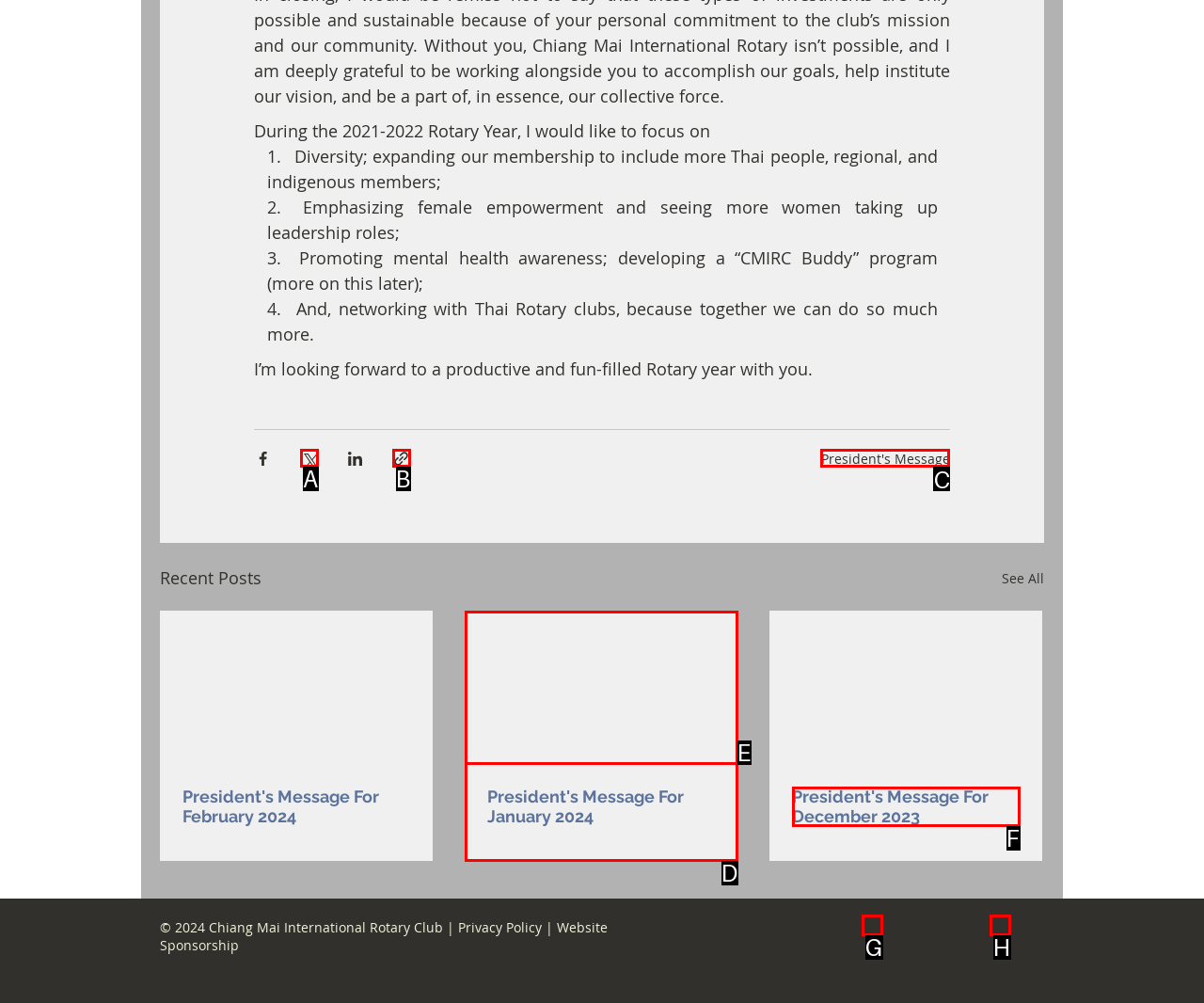Decide which UI element to click to accomplish the task: Read President's Message
Respond with the corresponding option letter.

C